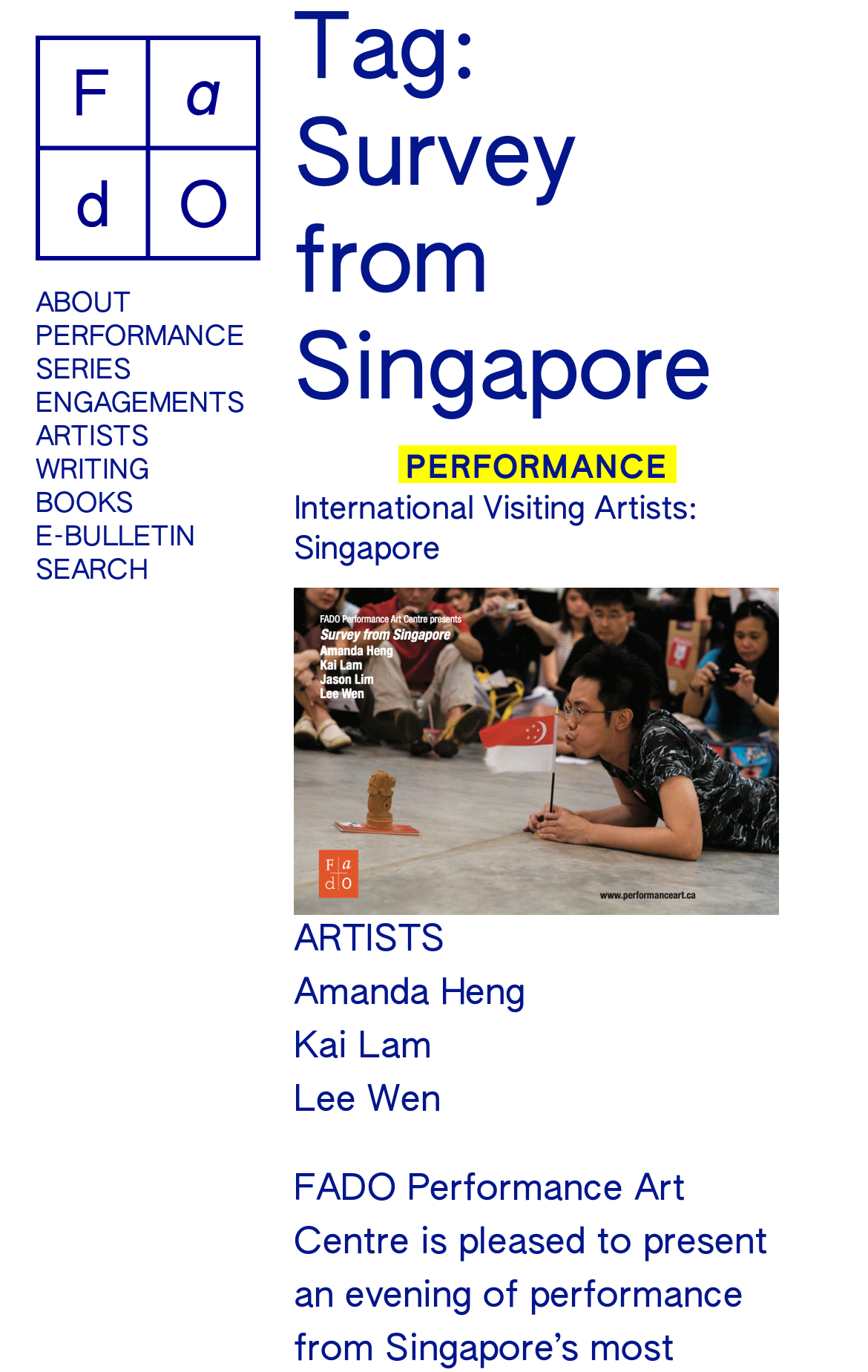Can you identify the bounding box coordinates of the clickable region needed to carry out this instruction: 'view International Visiting Artists: Singapore'? The coordinates should be four float numbers within the range of 0 to 1, stated as [left, top, right, bottom].

[0.338, 0.36, 0.805, 0.411]